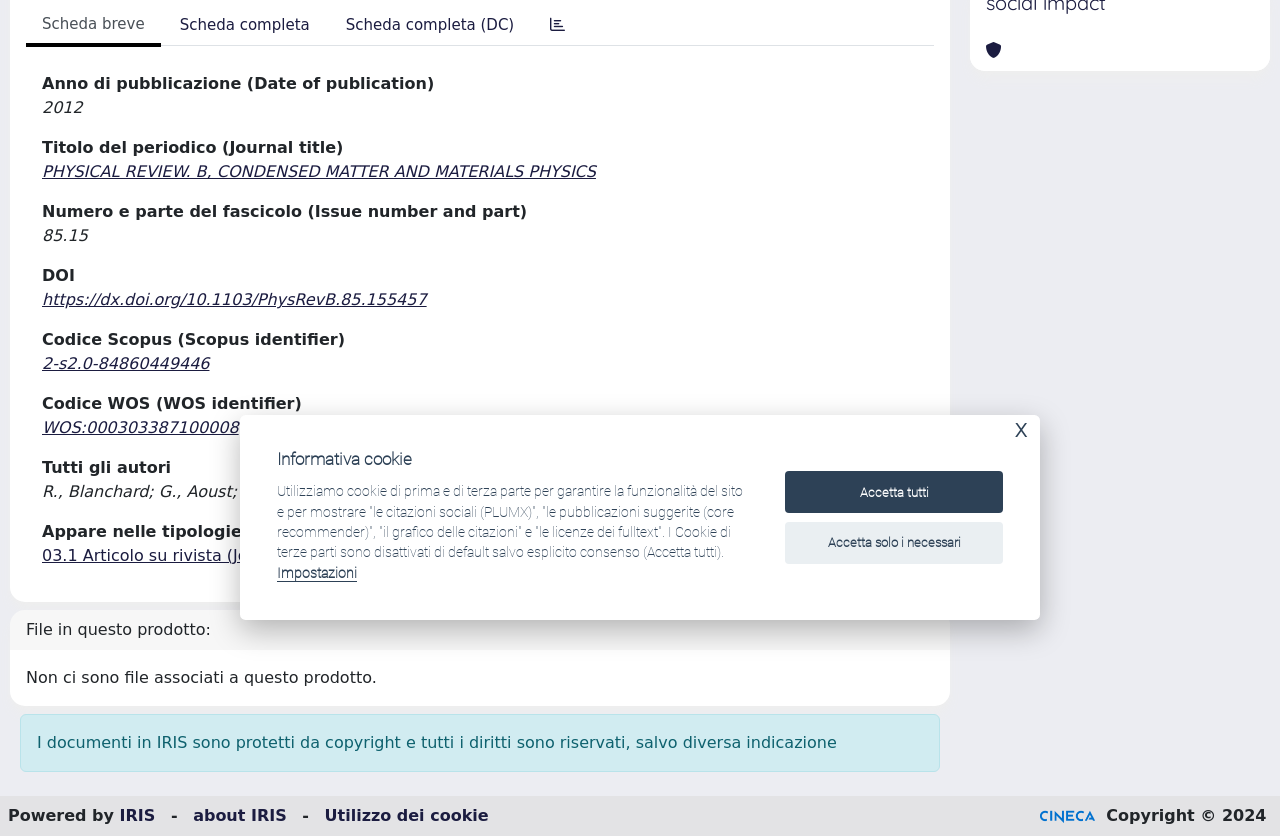Given the element description: "about IRIS", predict the bounding box coordinates of the UI element it refers to, using four float numbers between 0 and 1, i.e., [left, top, right, bottom].

[0.151, 0.965, 0.224, 0.987]